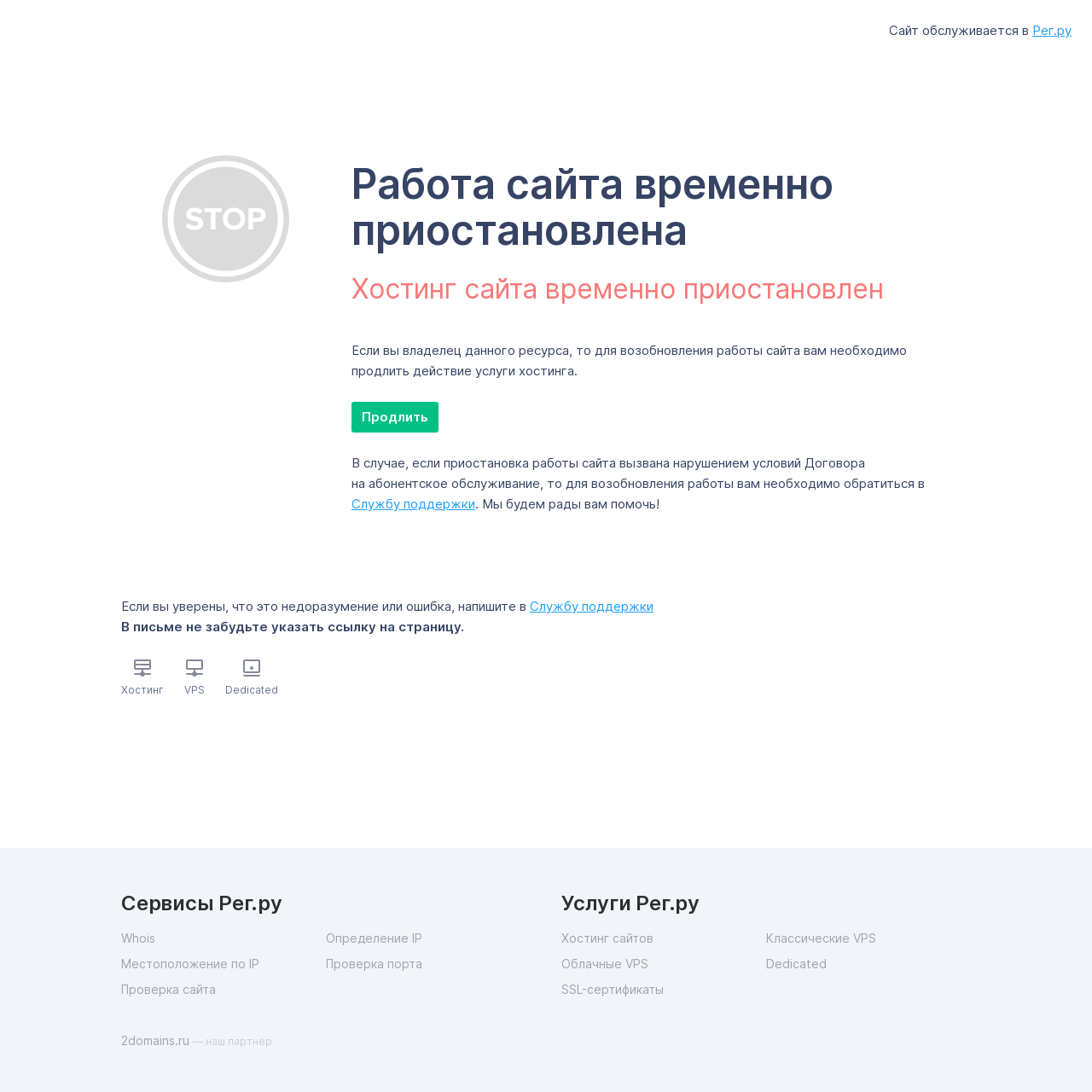Determine the bounding box coordinates of the element that should be clicked to execute the following command: "Visit 'Рег.ру'".

[0.945, 0.02, 0.981, 0.035]